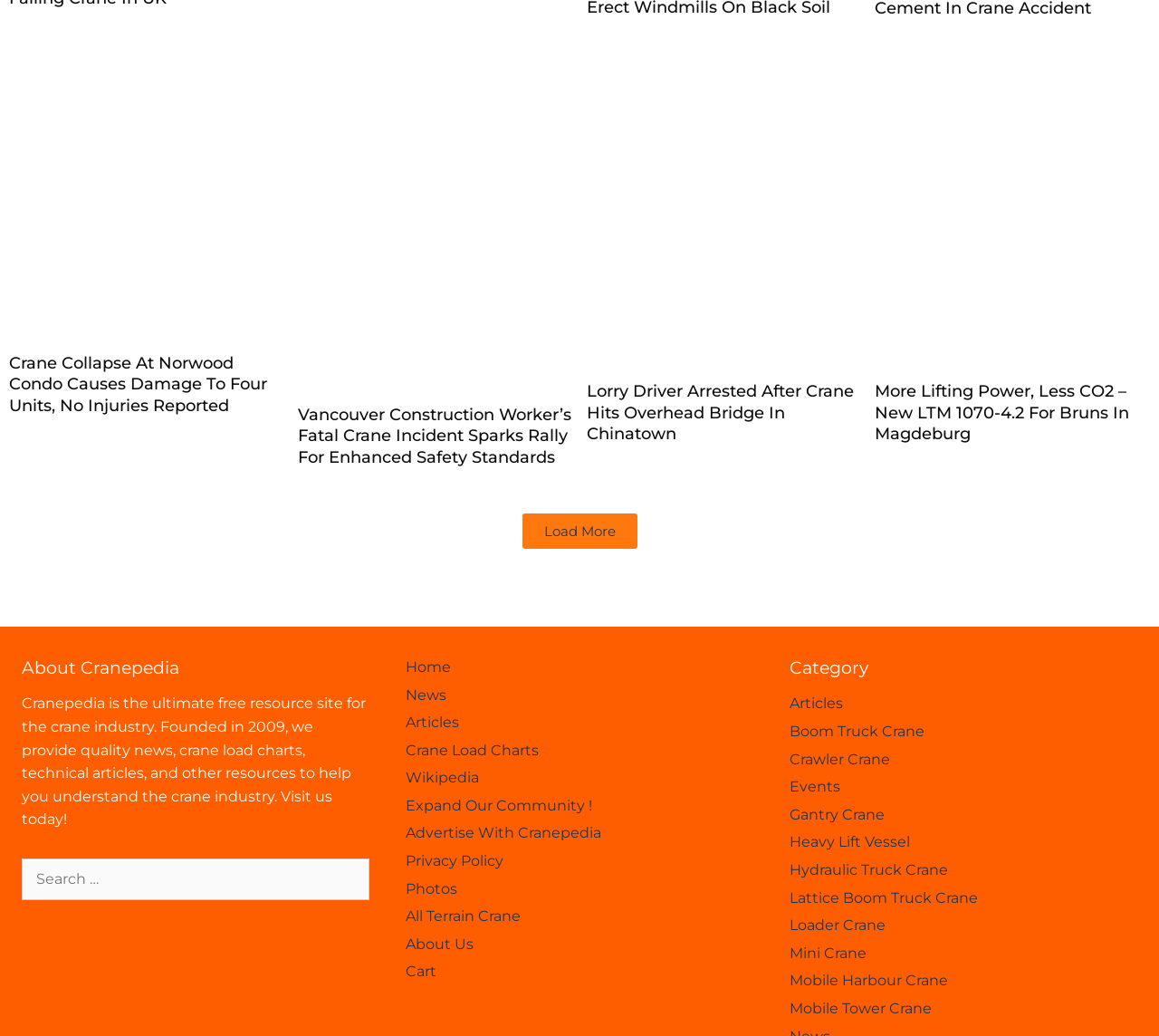Please identify the bounding box coordinates of the clickable area that will fulfill the following instruction: "Read about crane load charts". The coordinates should be in the format of four float numbers between 0 and 1, i.e., [left, top, right, bottom].

[0.35, 0.716, 0.465, 0.732]